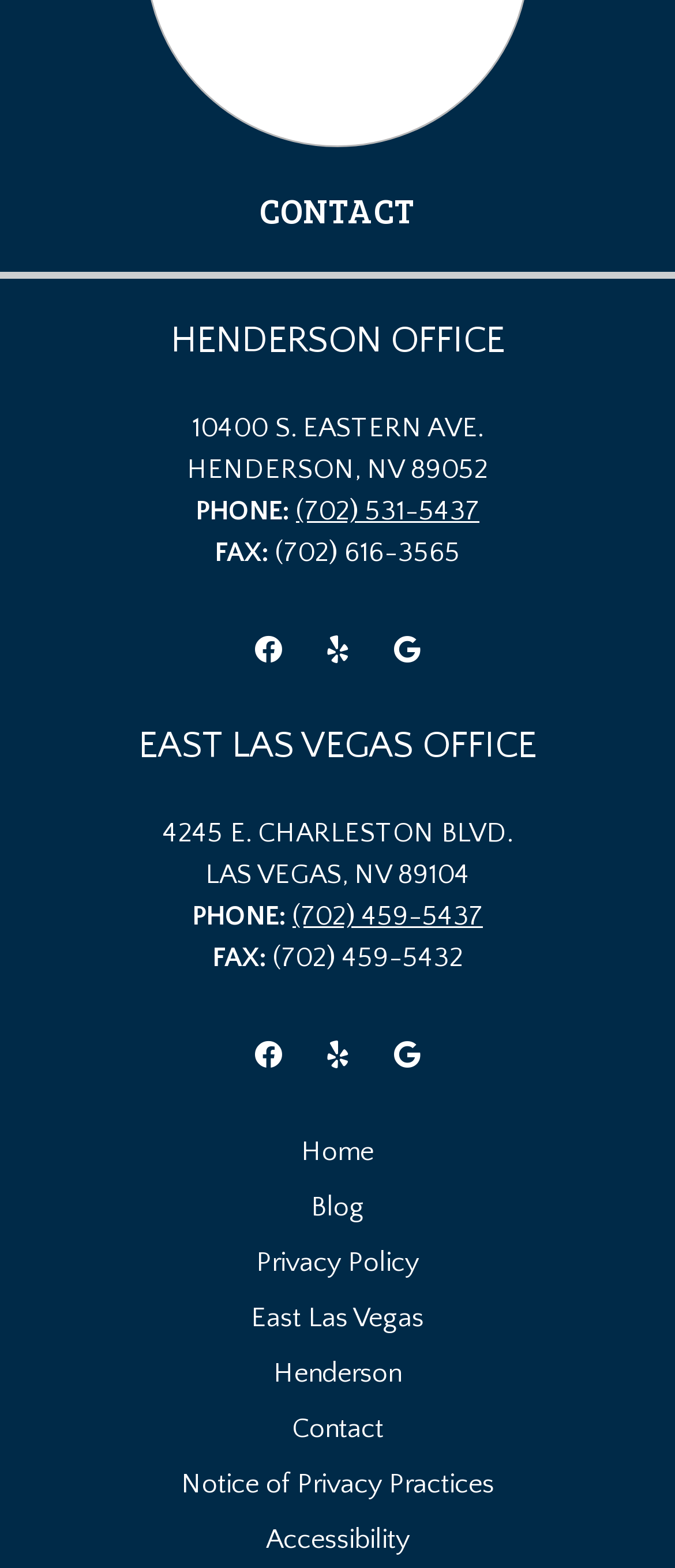Based on the image, please respond to the question with as much detail as possible:
What is the phone number of the East Las Vegas office?

I found the phone number by looking at the link element under the 'EAST LAS VEGAS OFFICE' heading, which indicates the contact information of the office. The phone number is specified as '(702) 459-5437'.